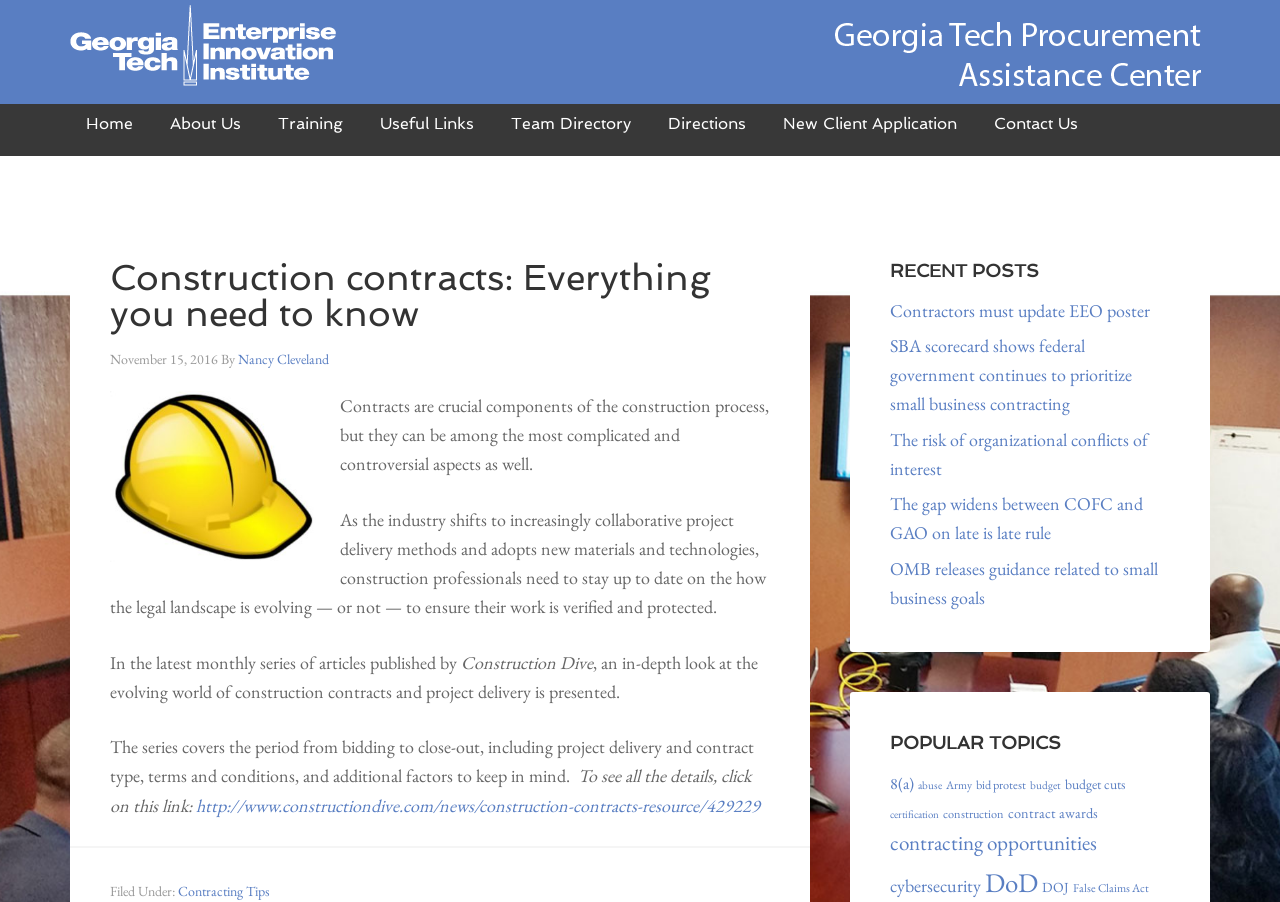Kindly determine the bounding box coordinates for the clickable area to achieve the given instruction: "Check the 'RECENT POSTS' section".

[0.695, 0.288, 0.914, 0.312]